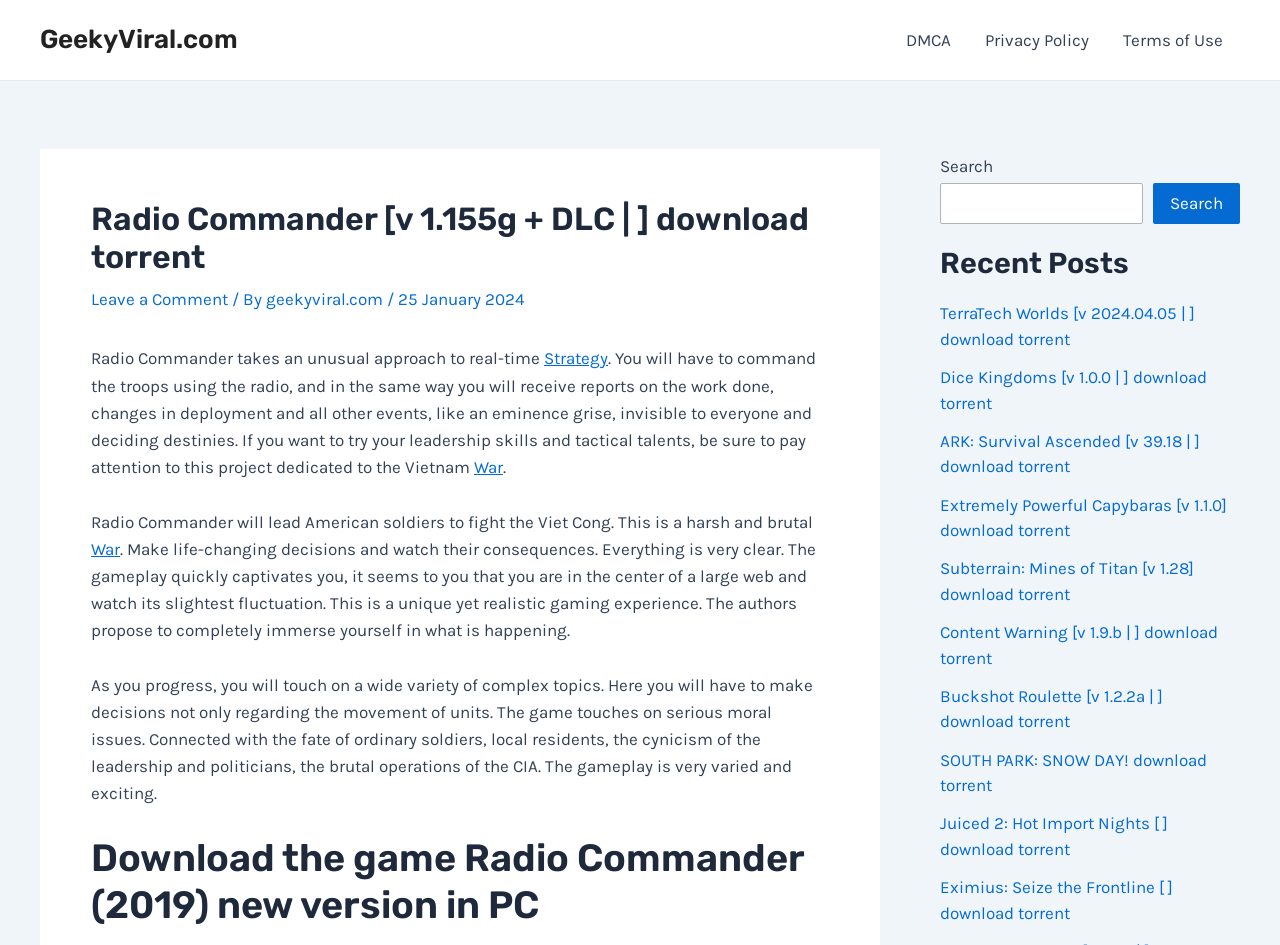Please indicate the bounding box coordinates for the clickable area to complete the following task: "Download Radio Commander game torrent". The coordinates should be specified as four float numbers between 0 and 1, i.e., [left, top, right, bottom].

[0.071, 0.212, 0.648, 0.293]